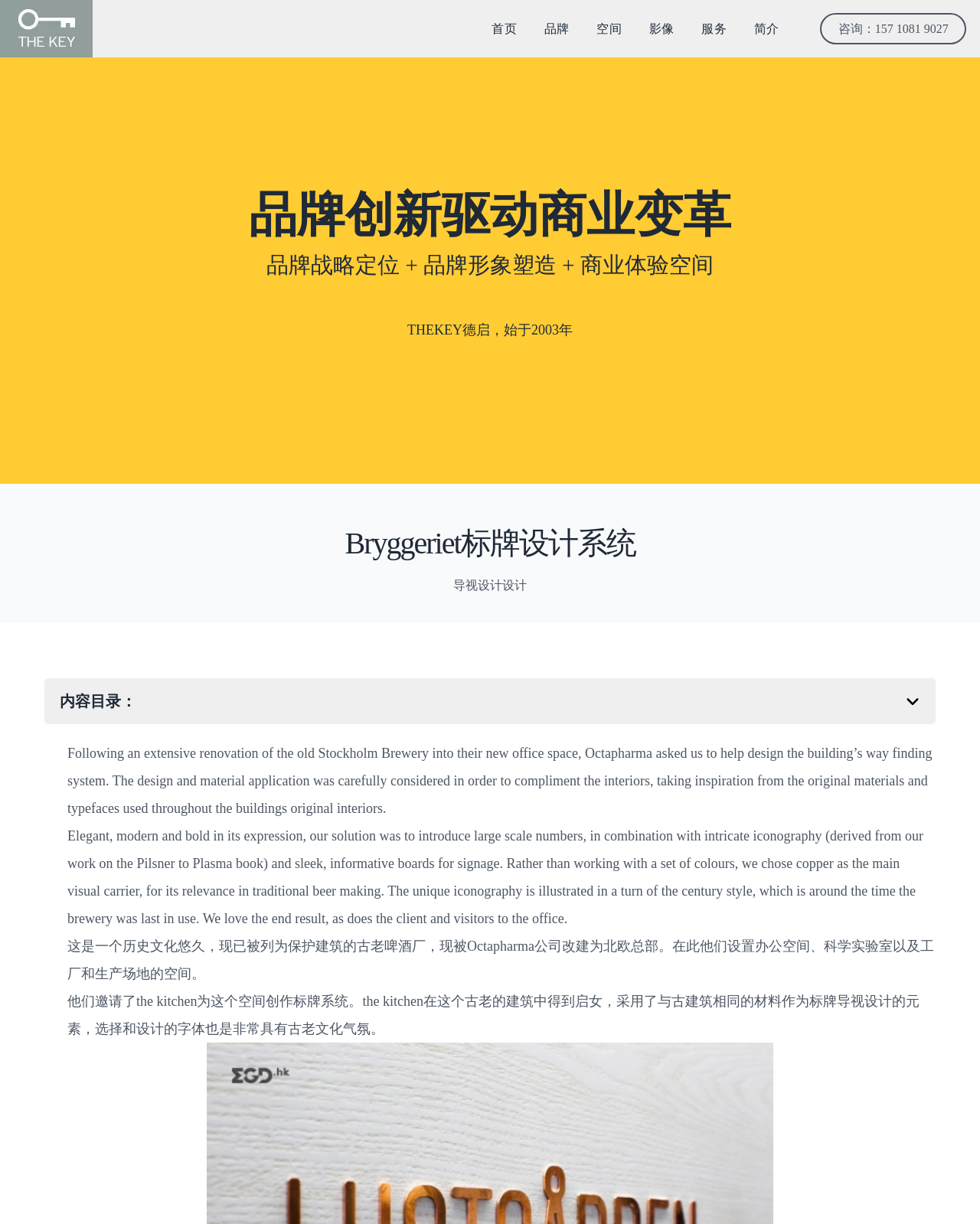Based on the element description "空间", predict the bounding box coordinates of the UI element.

[0.609, 0.015, 0.634, 0.031]